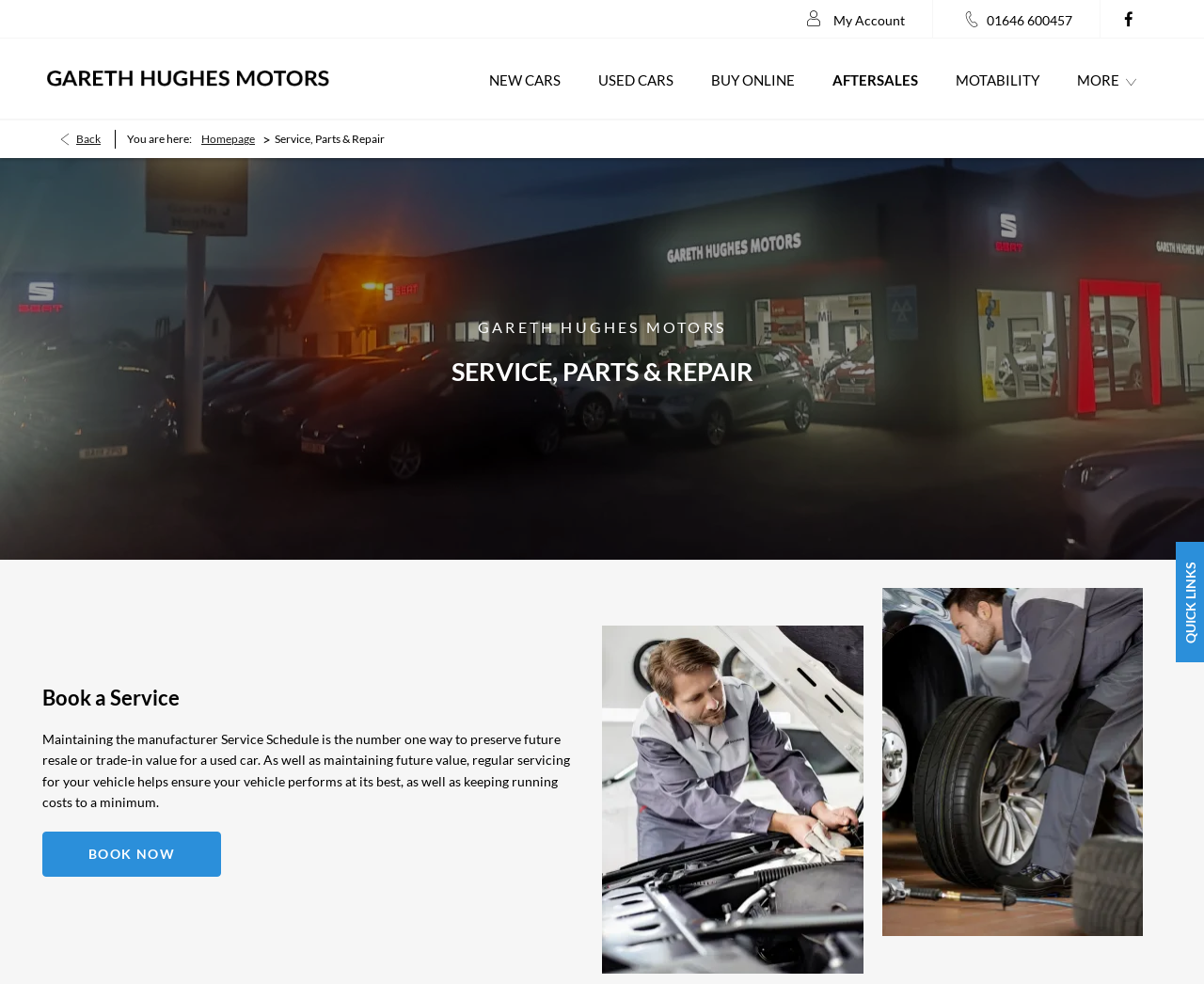What is the purpose of regular servicing for a vehicle? Please answer the question using a single word or phrase based on the image.

Preserve future resale value and keep running costs to a minimum